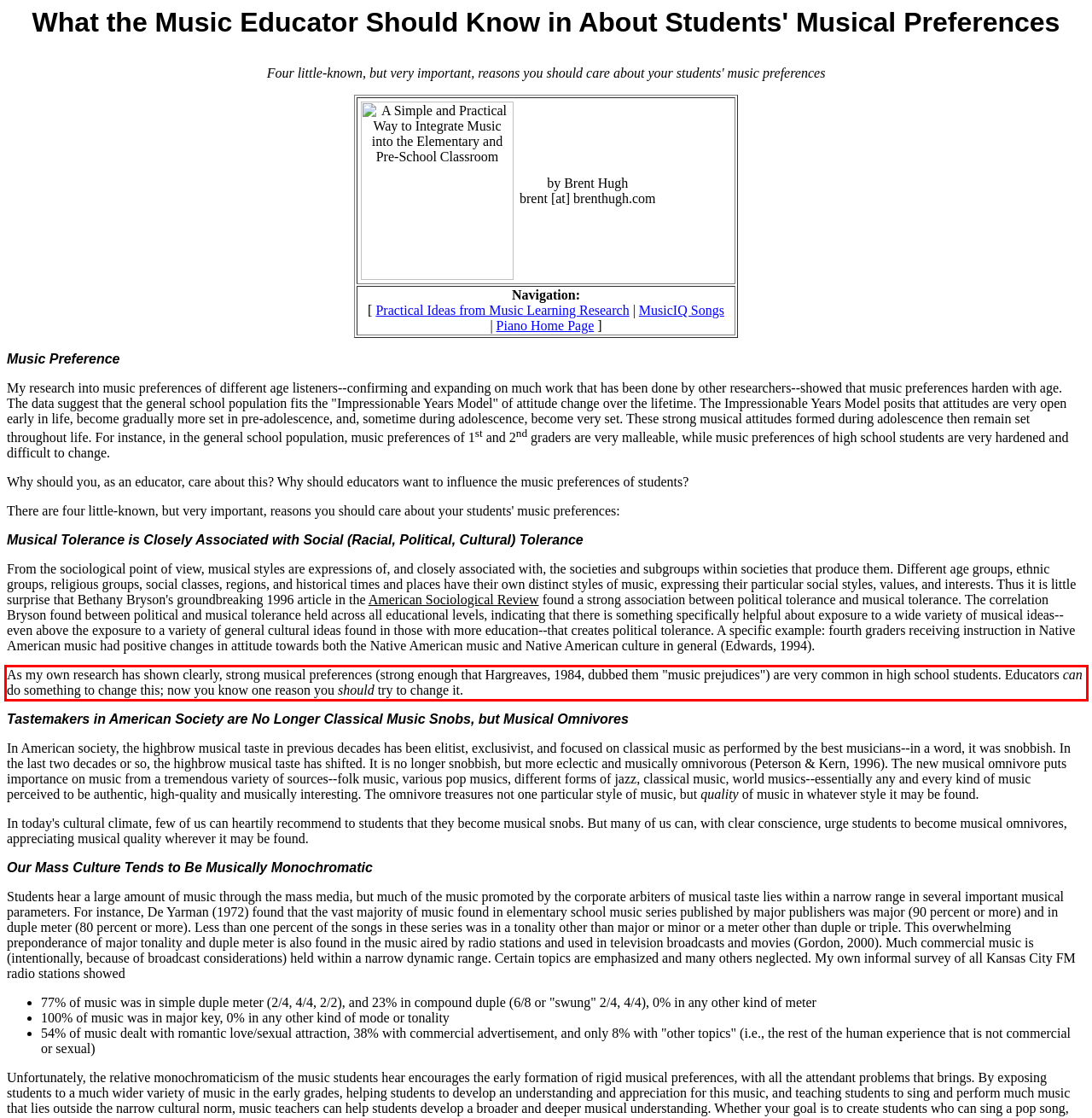Please use OCR to extract the text content from the red bounding box in the provided webpage screenshot.

As my own research has shown clearly, strong musical preferences (strong enough that Hargreaves, 1984, dubbed them "music prejudices") are very common in high school students. Educators can do something to change this; now you know one reason you should try to change it.